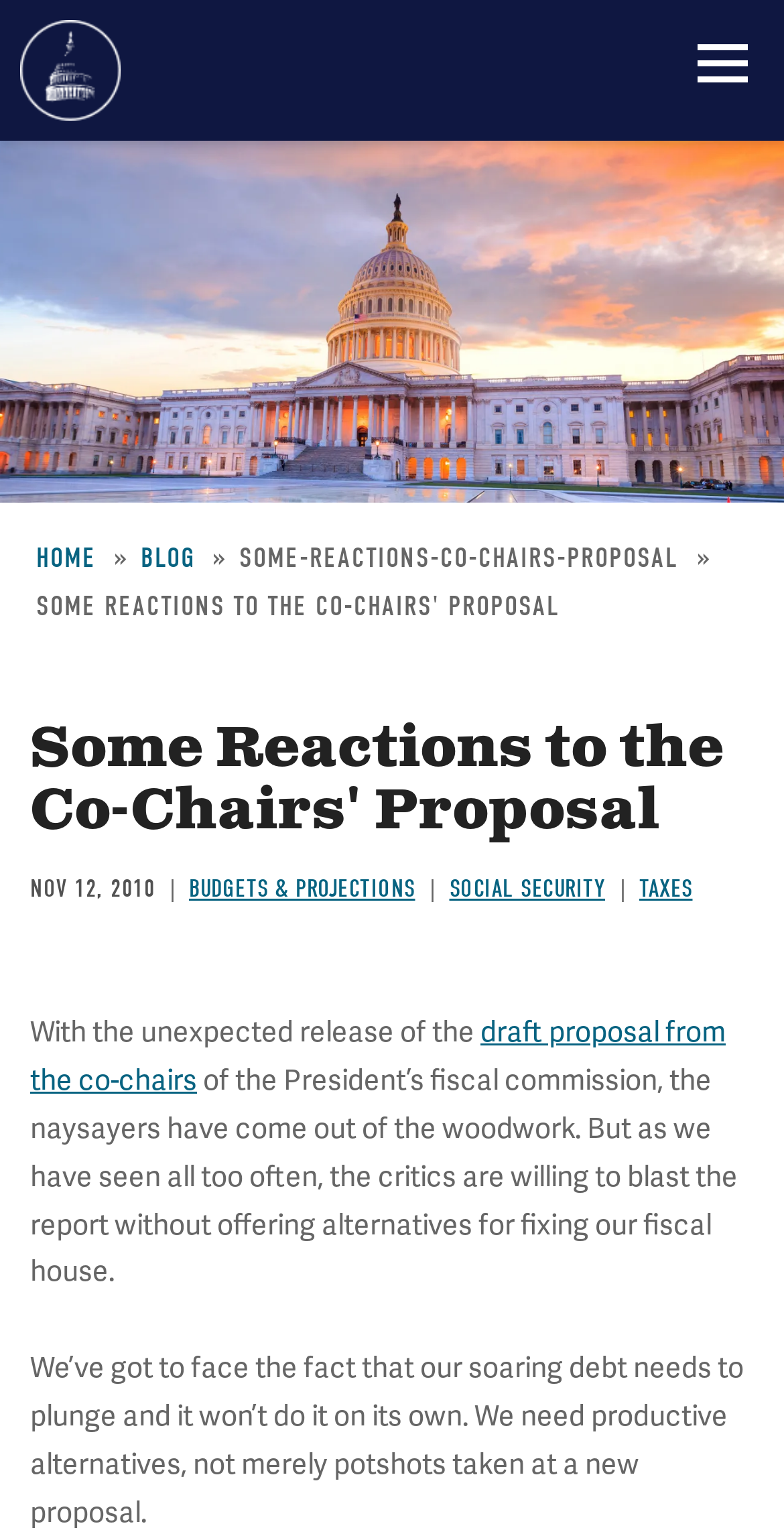What is the name of the committee?
Answer the question with just one word or phrase using the image.

Committee for a Responsible Federal Budget